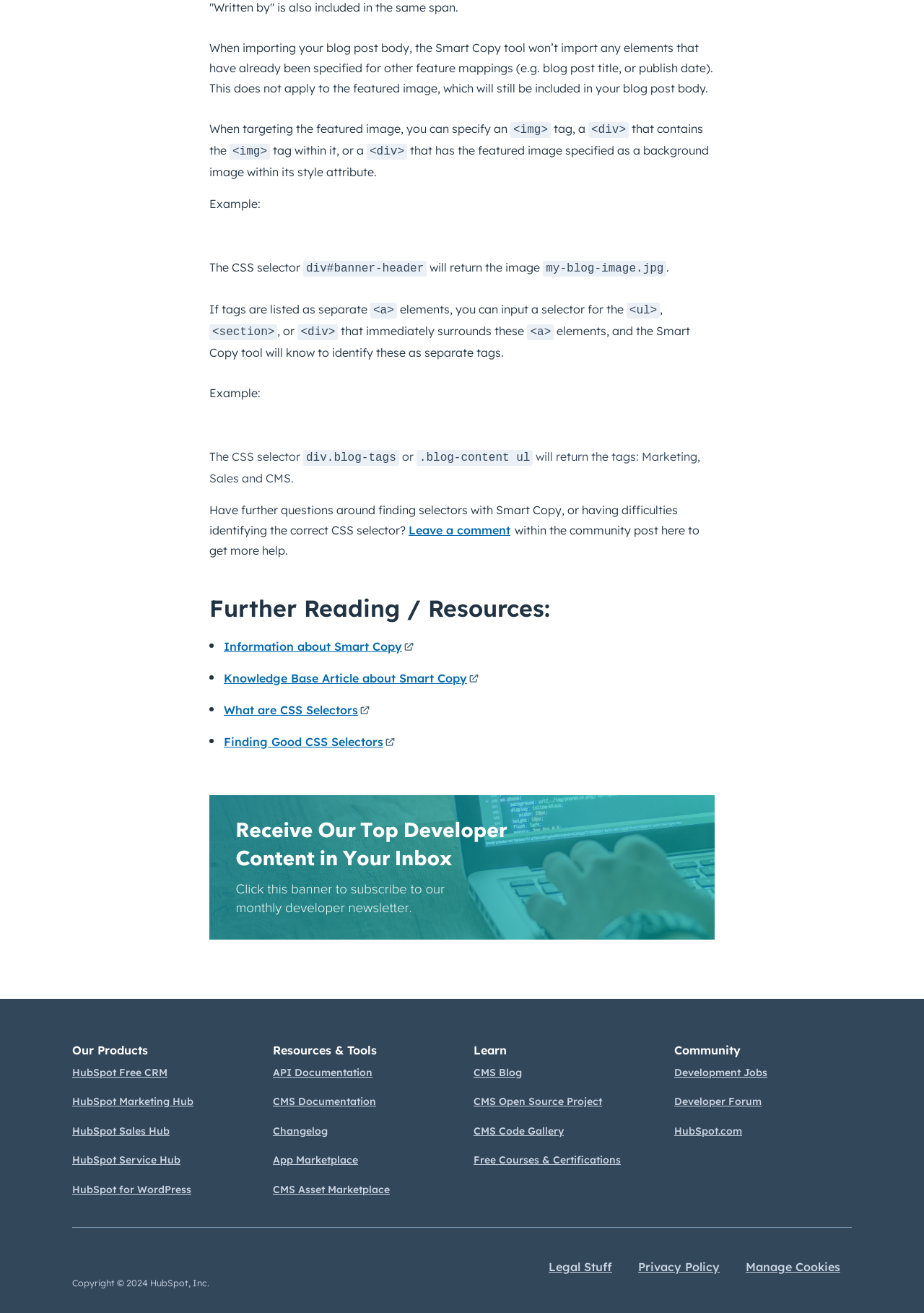What is the result of using the CSS selector 'div.blog-tags'?
Give a detailed and exhaustive answer to the question.

Using the CSS selector 'div.blog-tags' will return the tags, such as Marketing, Sales, and CMS, as it targets the div element that contains the tags.